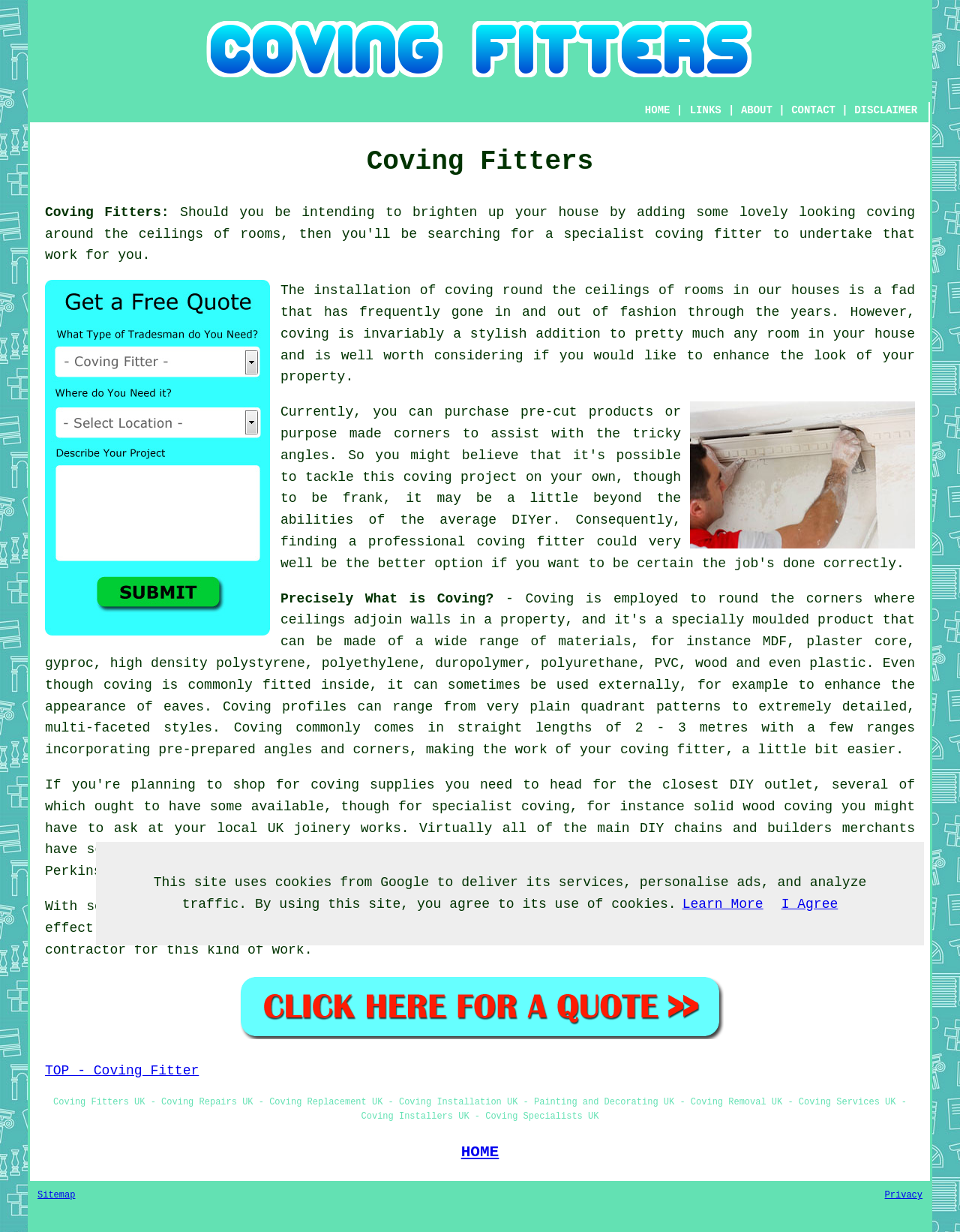Using the details in the image, give a detailed response to the question below:
What is the typical length of coving?

The webpage states that coving commonly comes in straight lengths of 2-3 metres, with some ranges incorporating pre-prepared angles and corners. This information suggests that coving is typically sold in standard lengths, making it easier to install and work with.